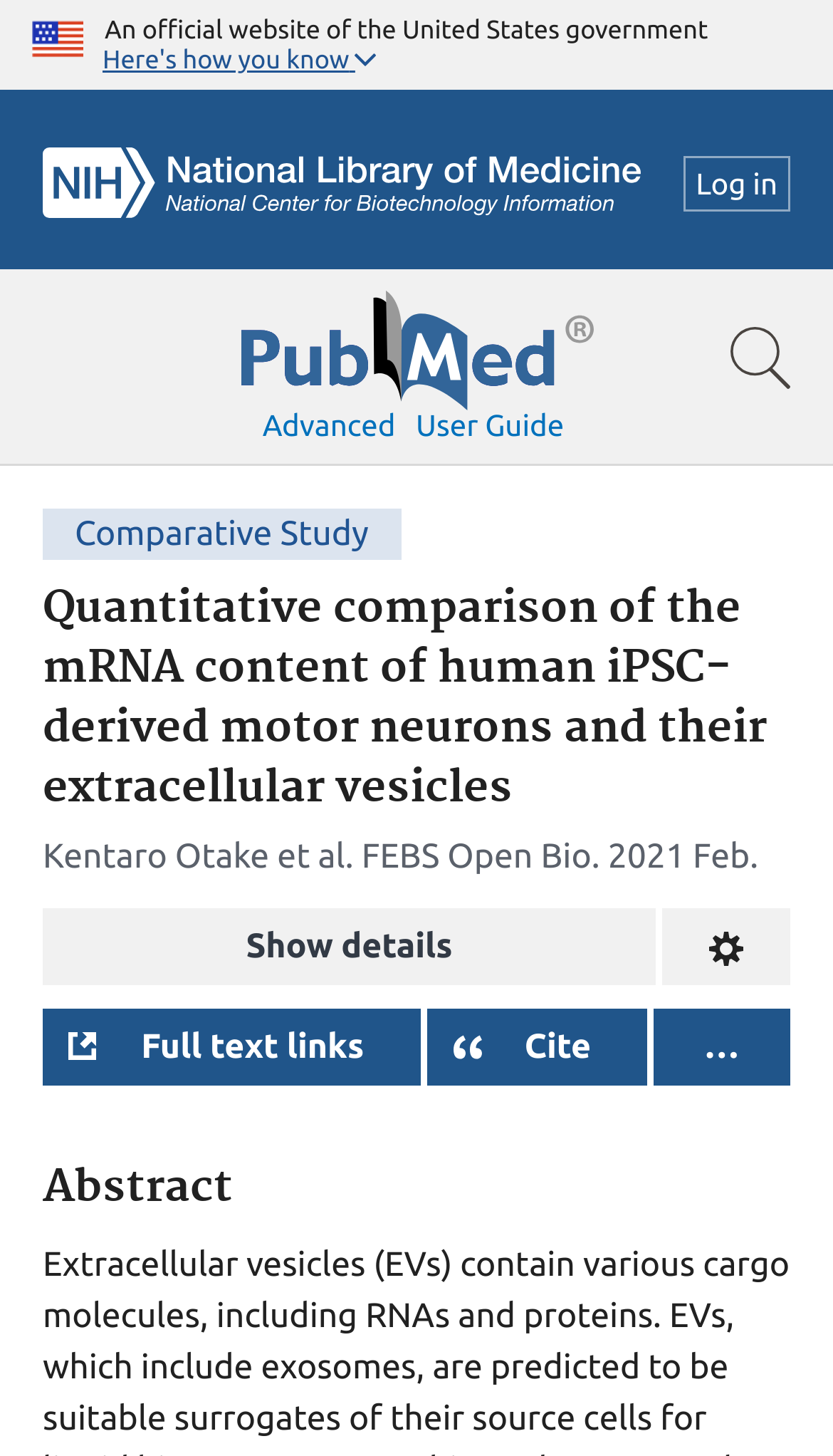Based on the element description: "Show details", identify the UI element and provide its bounding box coordinates. Use four float numbers between 0 and 1, [left, top, right, bottom].

[0.051, 0.624, 0.787, 0.677]